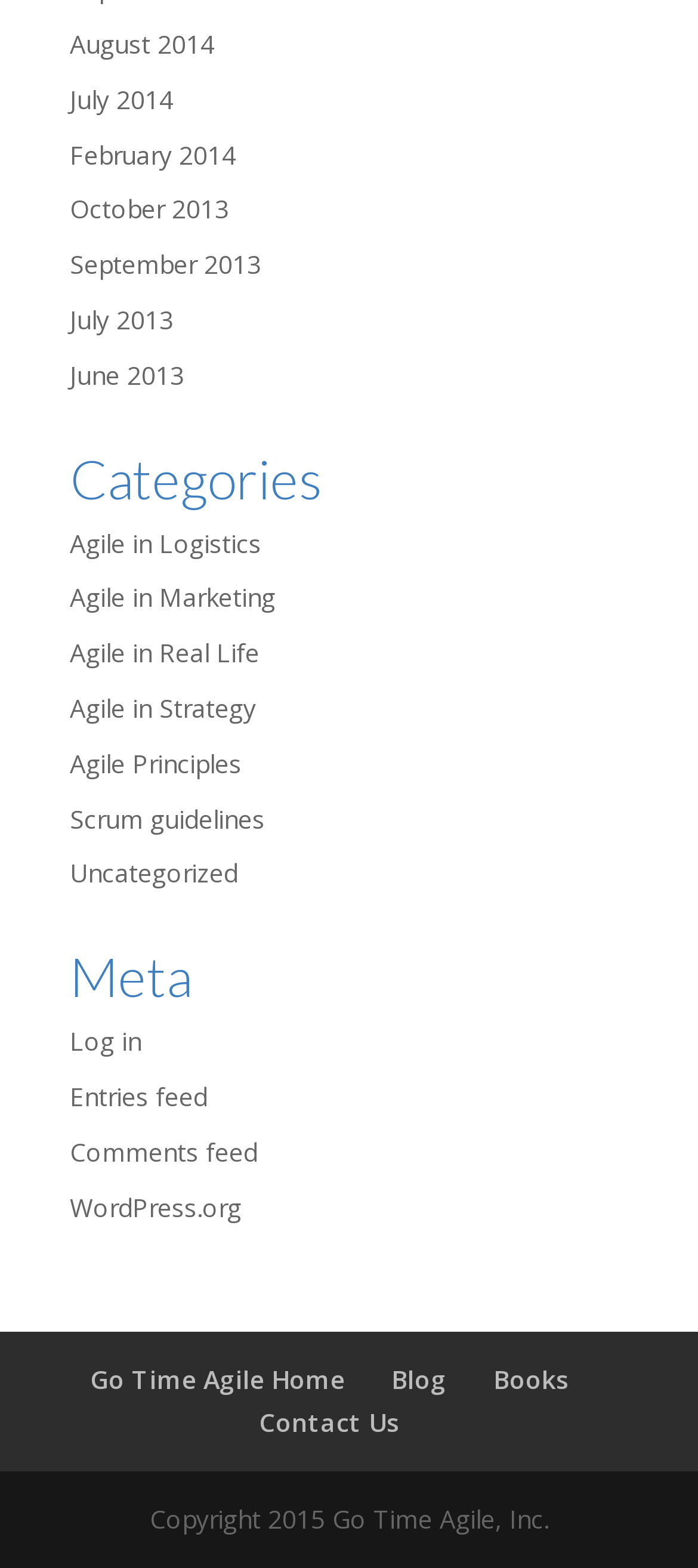Kindly determine the bounding box coordinates for the clickable area to achieve the given instruction: "Visit the Go Time Agile Home page".

[0.129, 0.869, 0.494, 0.891]